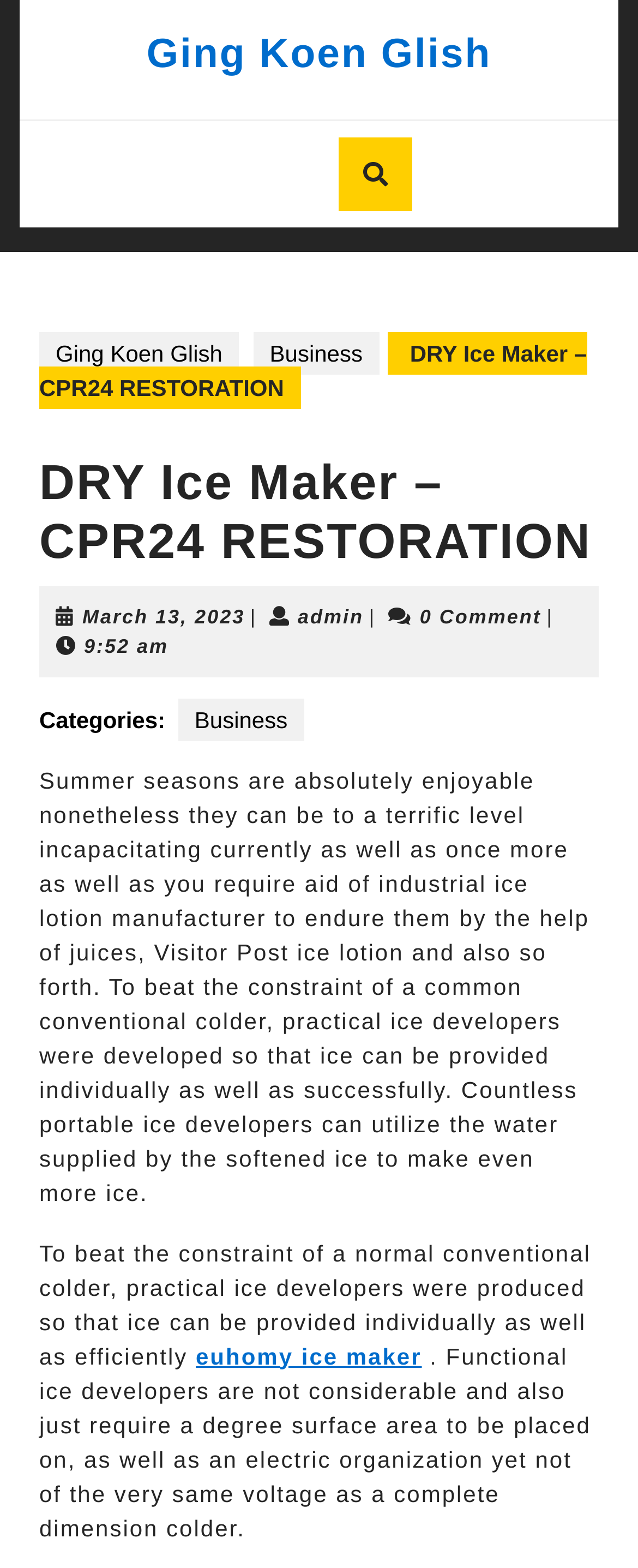Answer succinctly with a single word or phrase:
What is the author of the article?

admin